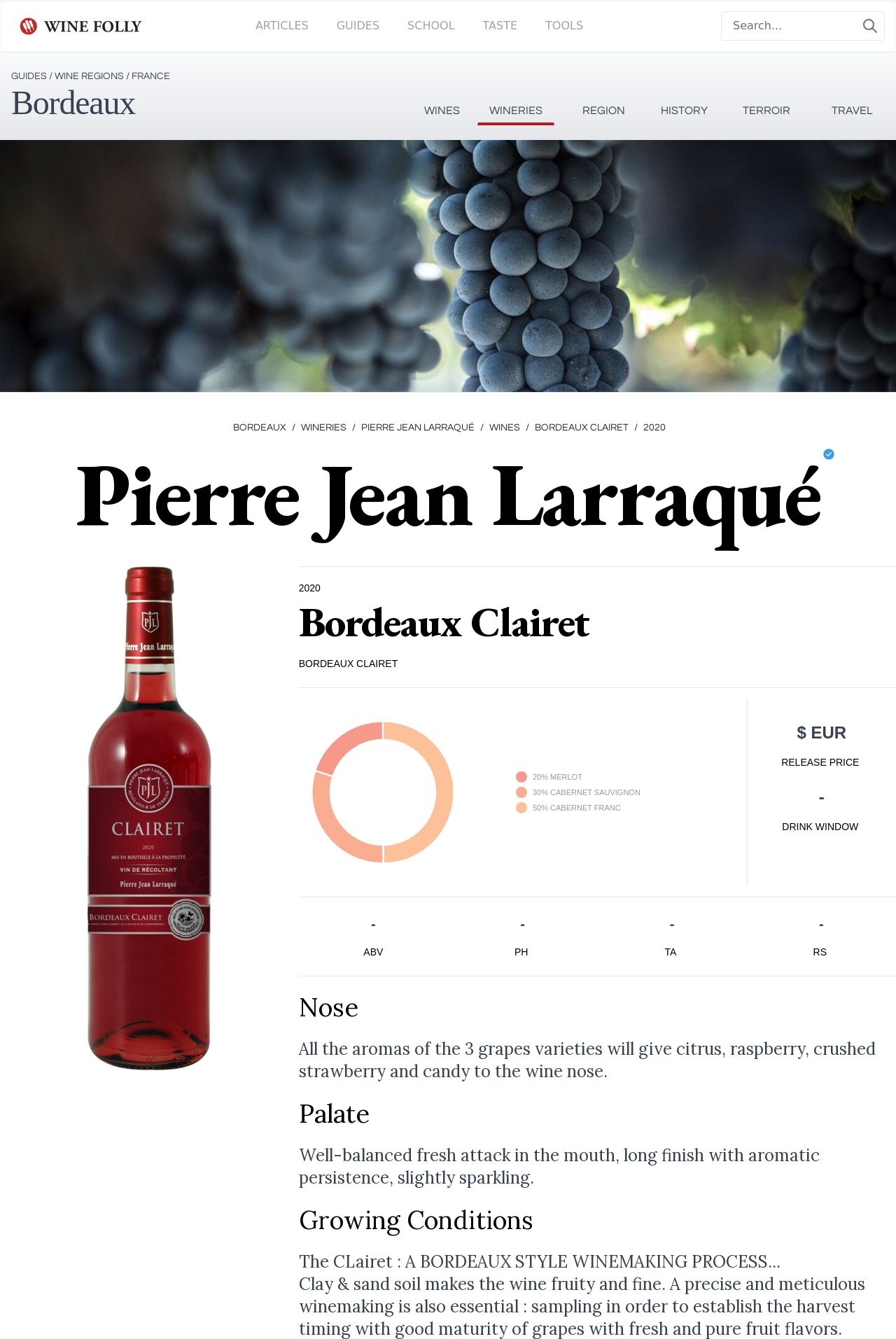Identify the bounding box coordinates for the element you need to click to achieve the following task: "Go to Bordeaux wine region". Provide the bounding box coordinates as four float numbers between 0 and 1, in the form [left, top, right, bottom].

[0.012, 0.064, 0.151, 0.089]